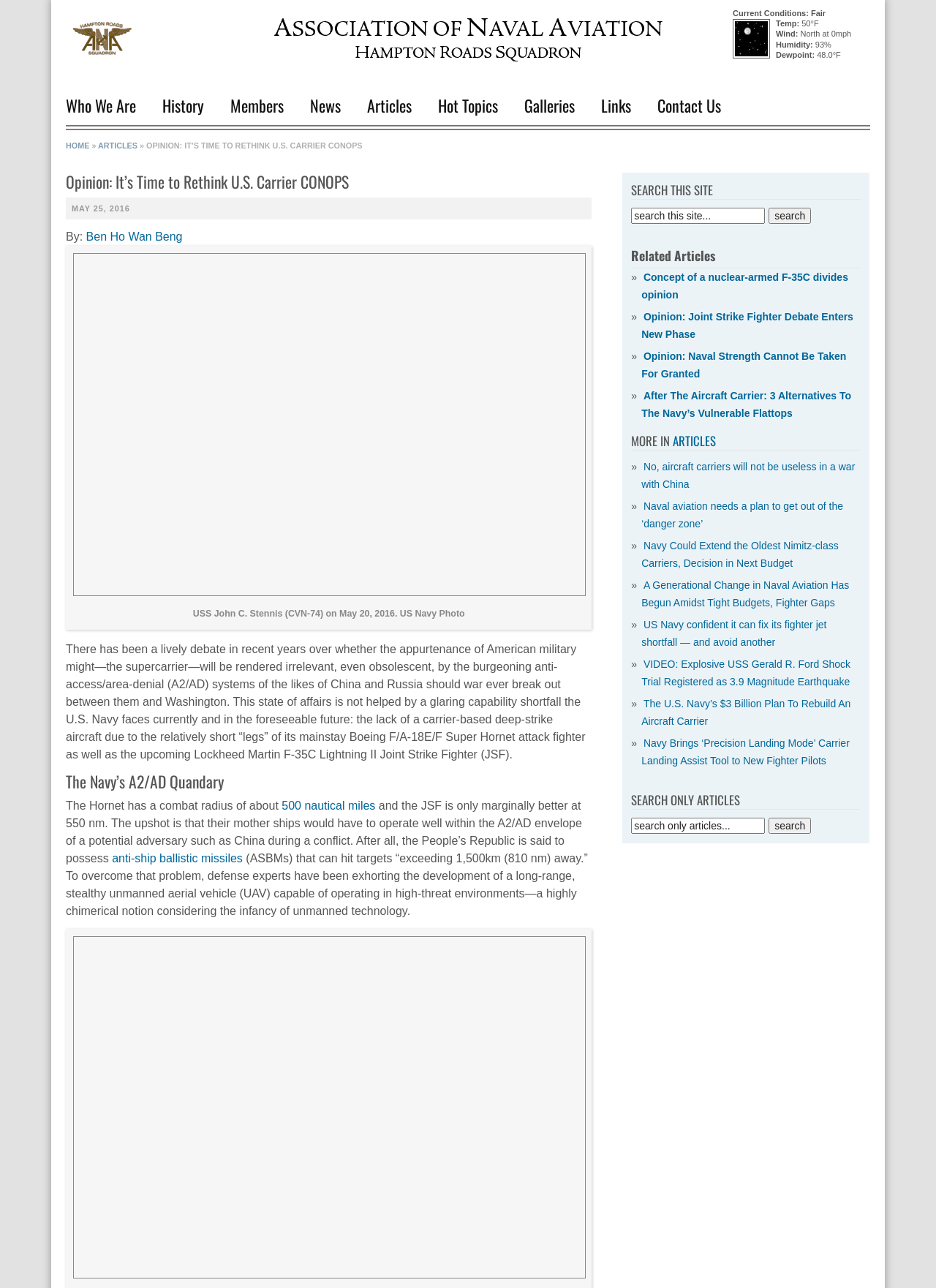Bounding box coordinates should be in the format (top-left x, top-left y, bottom-right x, bottom-right y) and all values should be floating point numbers between 0 and 1. Determine the bounding box coordinate for the UI element described as: Hot Topics

[0.454, 0.069, 0.546, 0.102]